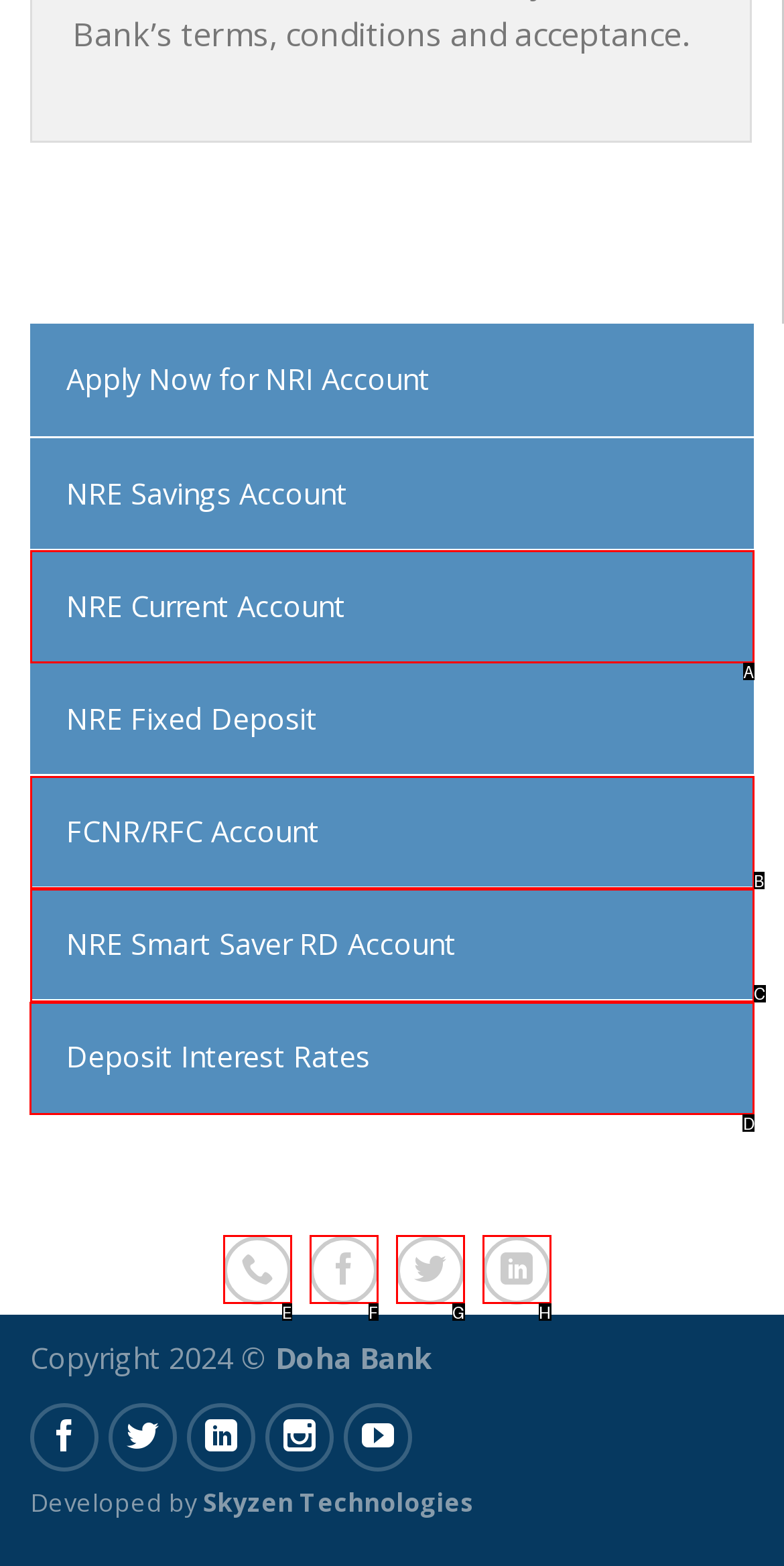Identify the appropriate choice to fulfill this task: Explore Tablet options
Respond with the letter corresponding to the correct option.

None